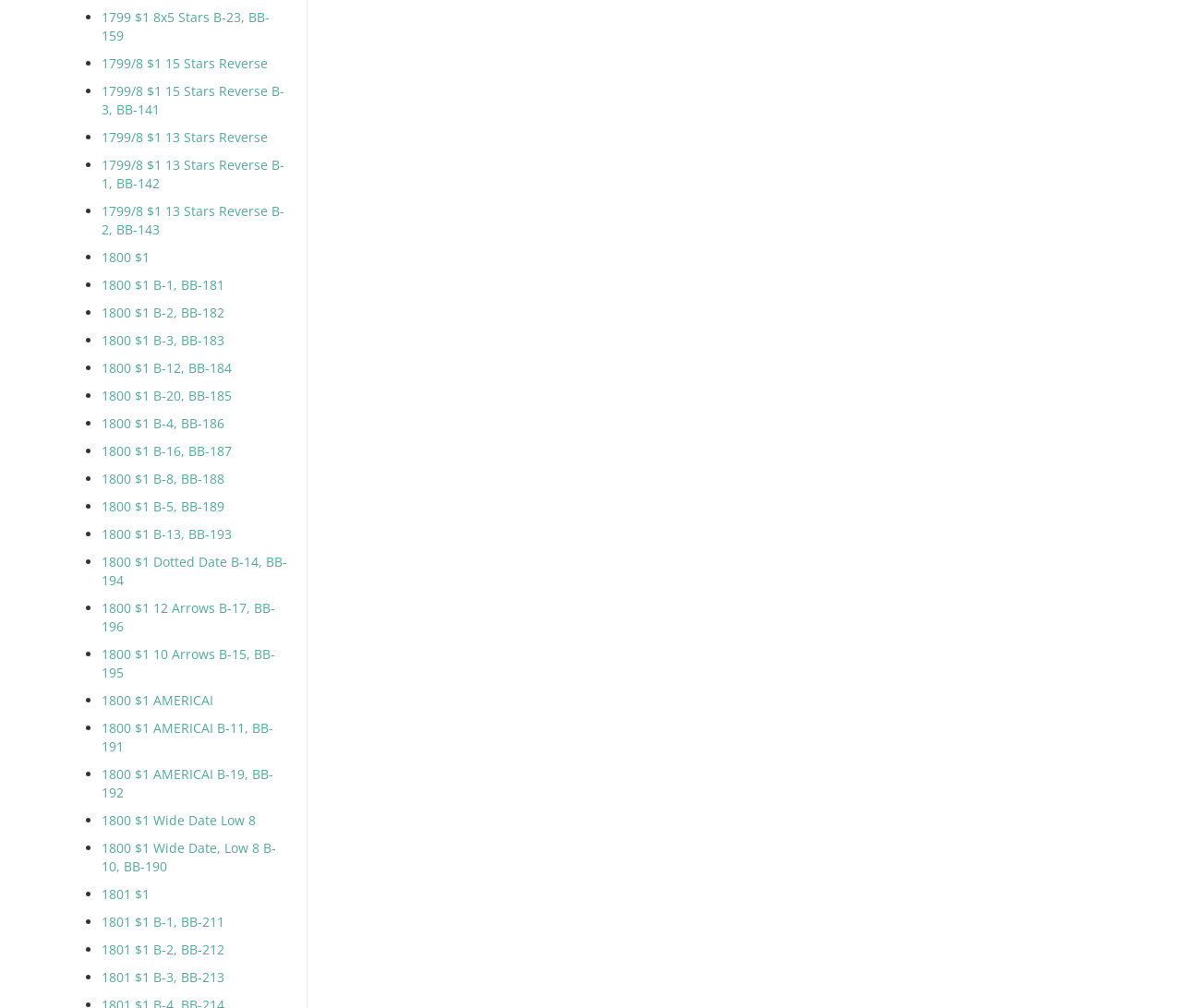What is the first product listed?
Look at the image and respond with a single word or a short phrase.

1799 $1 8x5 Stars B-23, BB-159